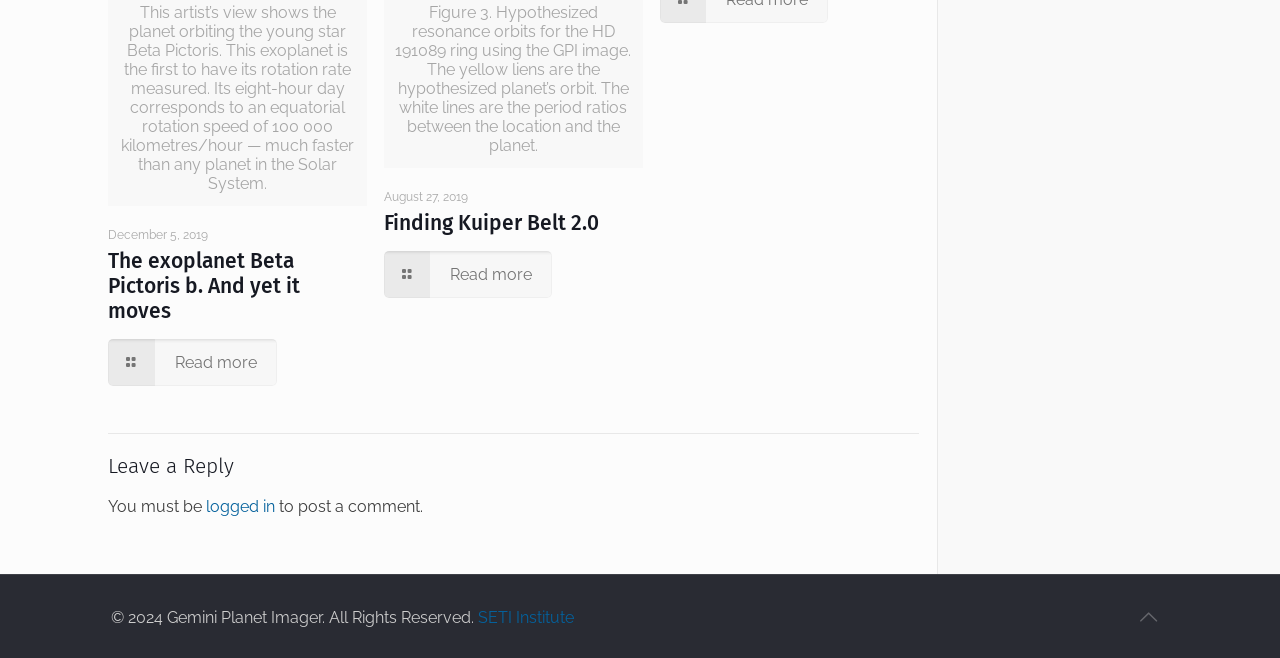How fast is the equatorial rotation speed of the exoplanet?
Based on the image, please offer an in-depth response to the question.

The answer can be found in the StaticText element that describes the exoplanet, which states 'Its eight-hour day corresponds to an equatorial rotation speed of 100 000 kilometres/hour — much faster than any planet in the Solar System.'